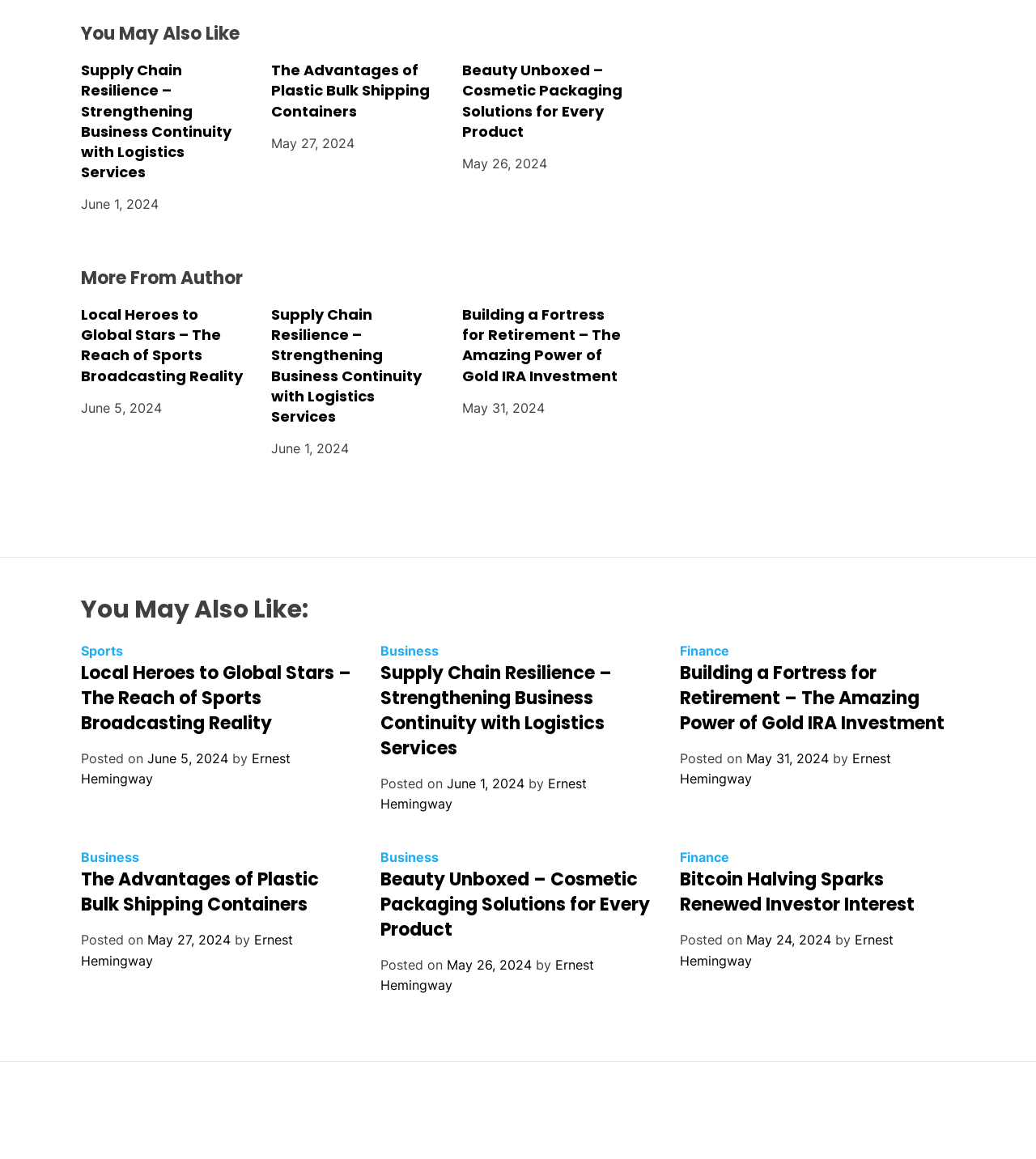Refer to the screenshot and answer the following question in detail:
How many articles are listed on the webpage?

I counted the number of article elements on the webpage and found six, each containing a heading, category, date, and author information.